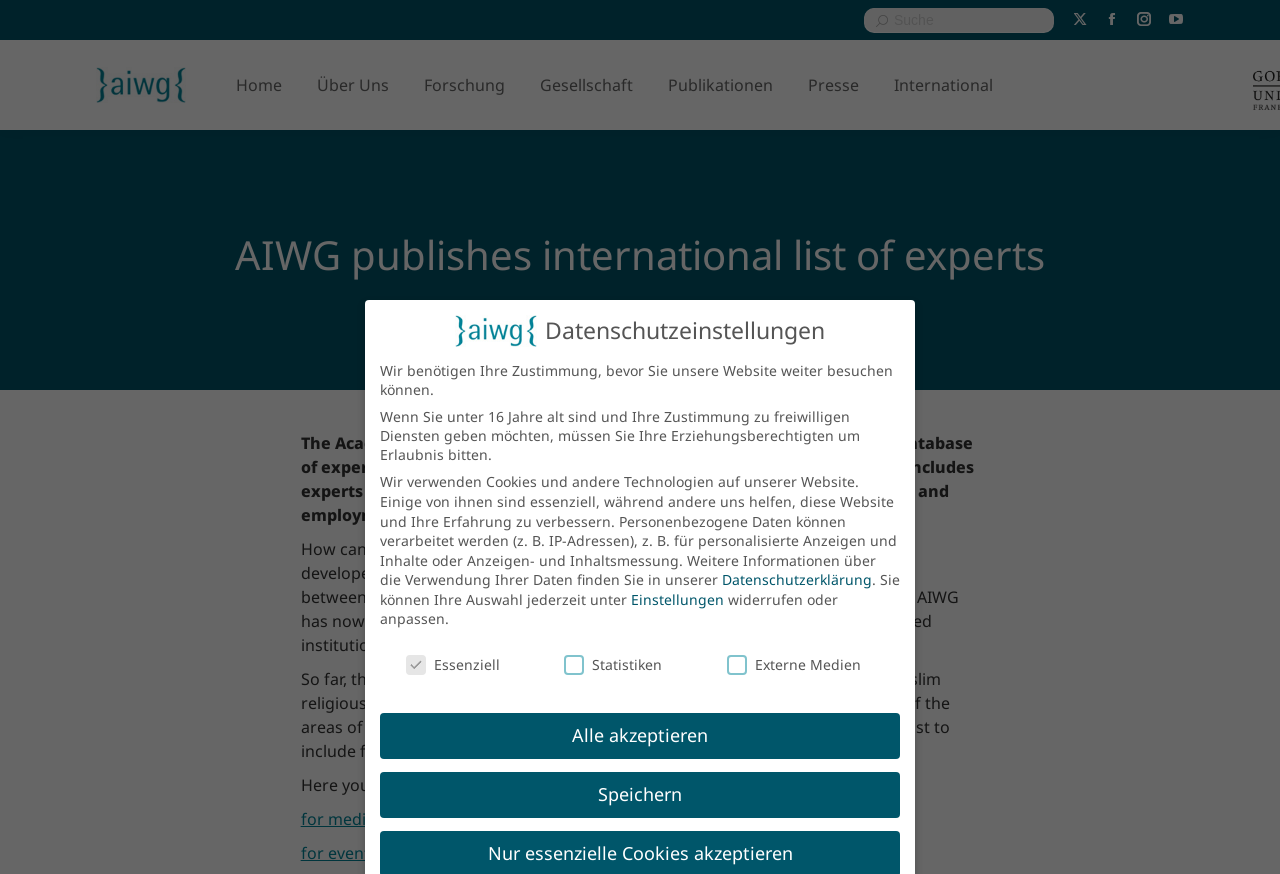Find the bounding box coordinates of the element you need to click on to perform this action: 'Search for experts'. The coordinates should be represented by four float values between 0 and 1, in the format [left, top, right, bottom].

[0.675, 0.009, 0.823, 0.037]